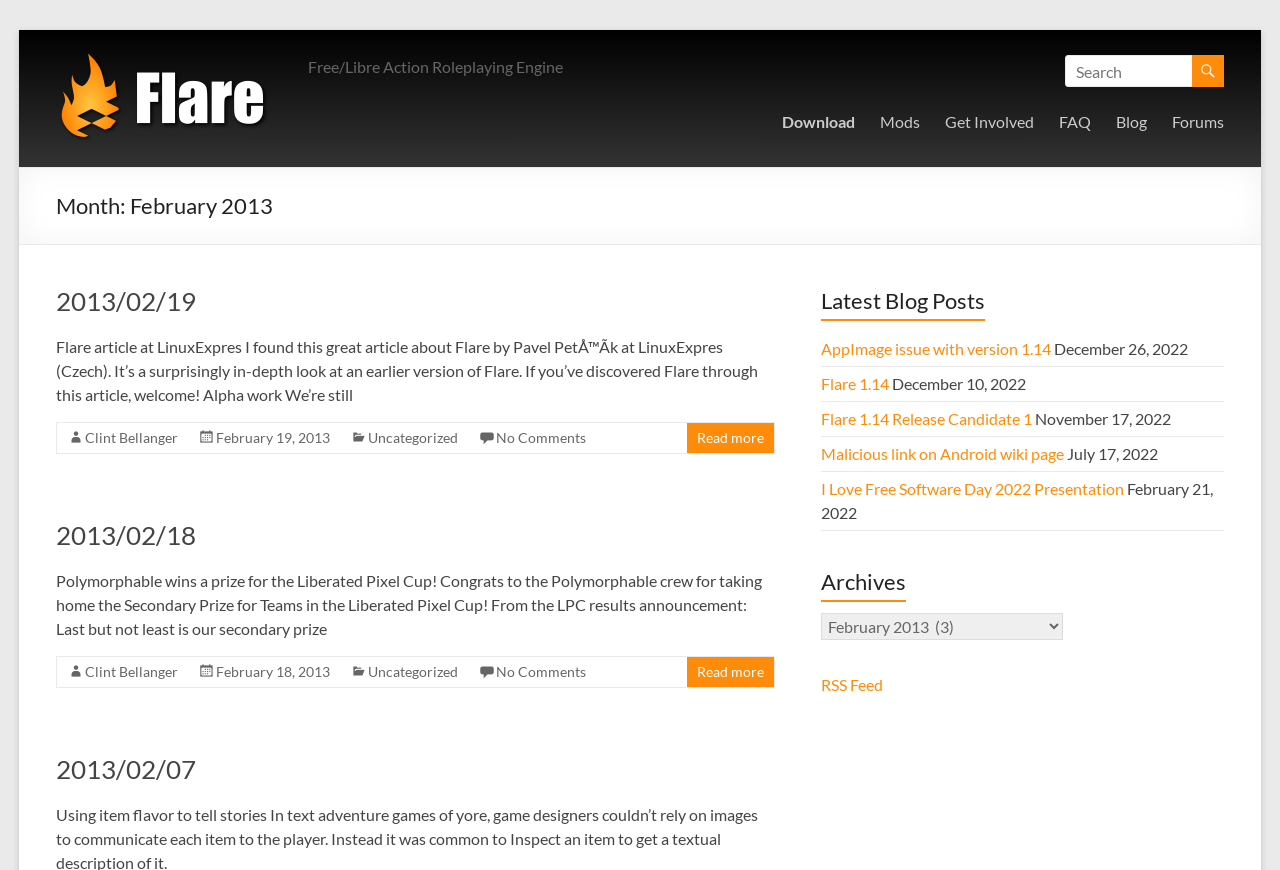Using details from the image, please answer the following question comprehensively:
How many articles are displayed on the webpage?

There are three articles displayed on the webpage, each with a heading and a static text. The first article has a heading '2013/02/19' and a static text 'Flare article at LinuxExpres...'. The second article has a heading '2013/02/18' and a static text 'Polymorphable wins a prize...'. The third article has a heading '2013/02/07'.